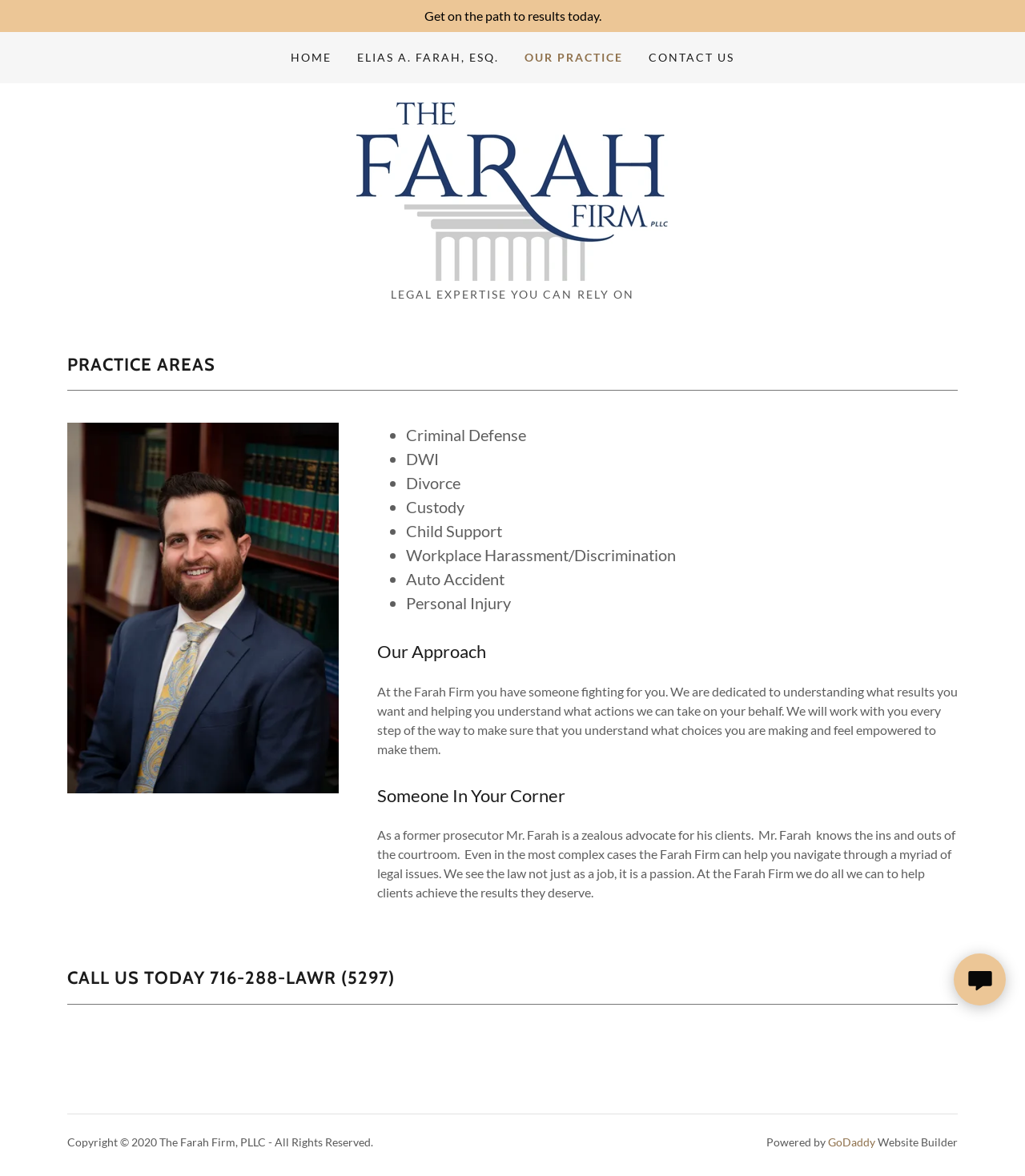Extract the bounding box coordinates of the UI element described by: "Accessibility Options". The coordinates should include four float numbers ranging from 0 to 1, e.g., [left, top, right, bottom].

None